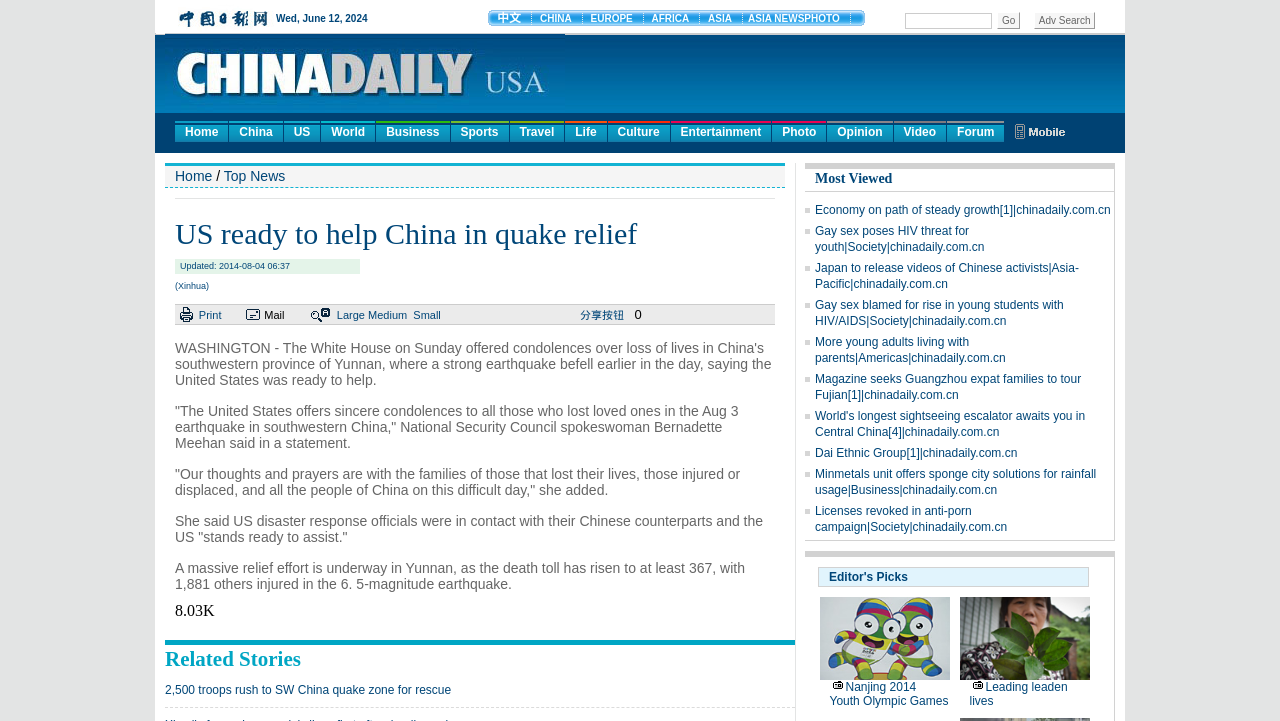Generate a comprehensive description of the webpage.

The webpage is a news article from China Daily, with the title "US ready to help China in quake relief" and a subtitle "Updated: 2014-08-04 06:37 (Xinhua)". The article is divided into several sections.

At the top of the page, there is a navigation menu with links to different sections of the website, including "Home", "China", "US", "World", "Business", "Sports", "Travel", "Life", "Culture", "Entertainment", "Photo", "Opinion", "Video", and "Forum". Below the navigation menu, there is a heading with the title of the article, followed by a brief summary of the article.

The main content of the article is divided into several paragraphs, with quotes from National Security Council spokeswoman Bernadette Meehan expressing condolences to those affected by the earthquake in southwestern China. The article also mentions that US disaster response officials are in contact with their Chinese counterparts and that the US is ready to assist in the relief efforts.

To the right of the main content, there is a sidebar with links to related stories, including "2,500 troops rush to SW China quake zone for rescue". Below the sidebar, there is a section titled "Most Viewed" with links to other popular articles, including "Economy on path of steady growth", "Gay sex poses HIV threat for youth", and "Japan to release videos of Chinese activists".

At the bottom of the page, there is a section with links to other news articles, including "Gay sex blamed for rise in young students with HIV/AIDS" and "More young adults living with parents".